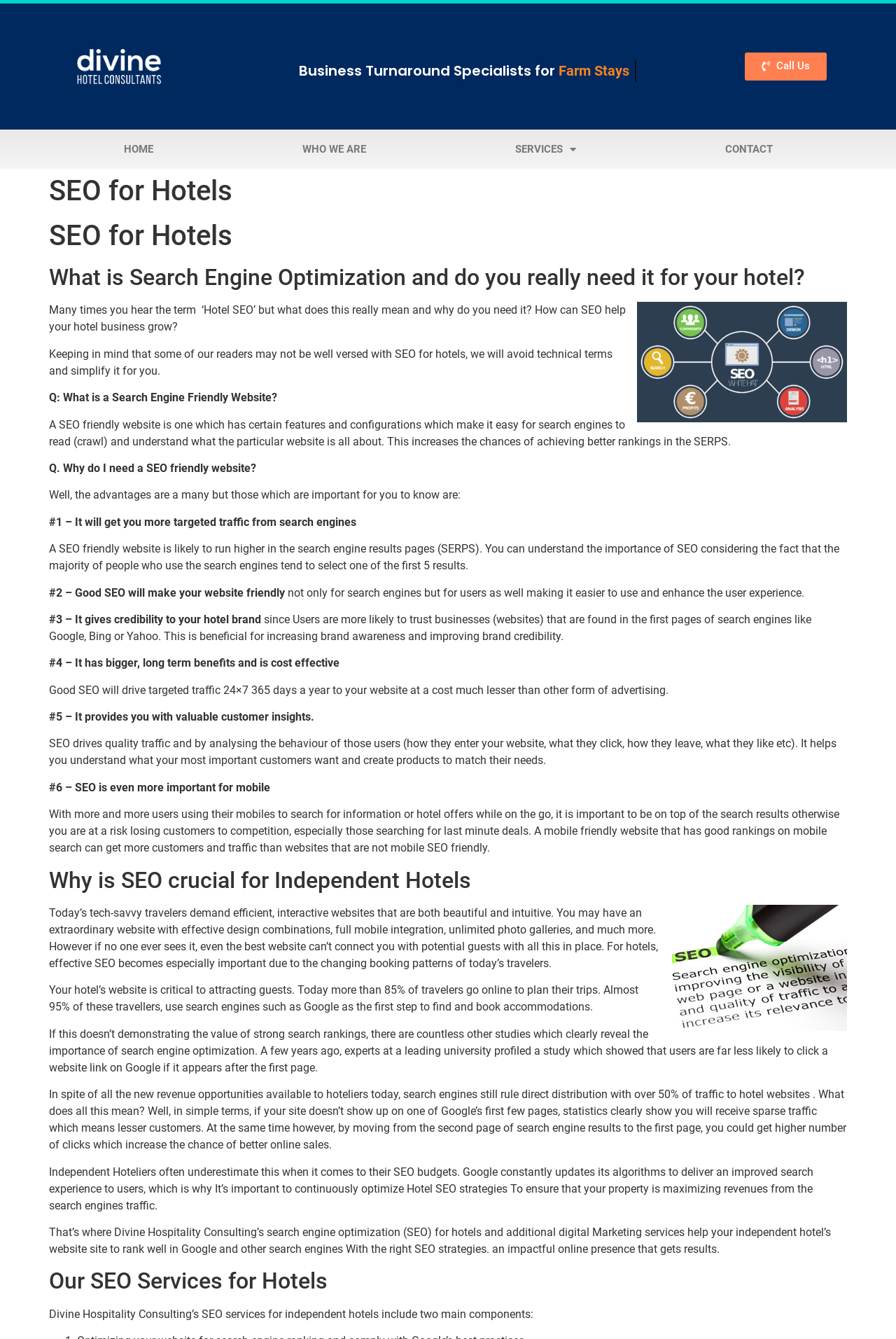What percentage of travelers use search engines to find and book accommodations?
Using the visual information, reply with a single word or short phrase.

95%